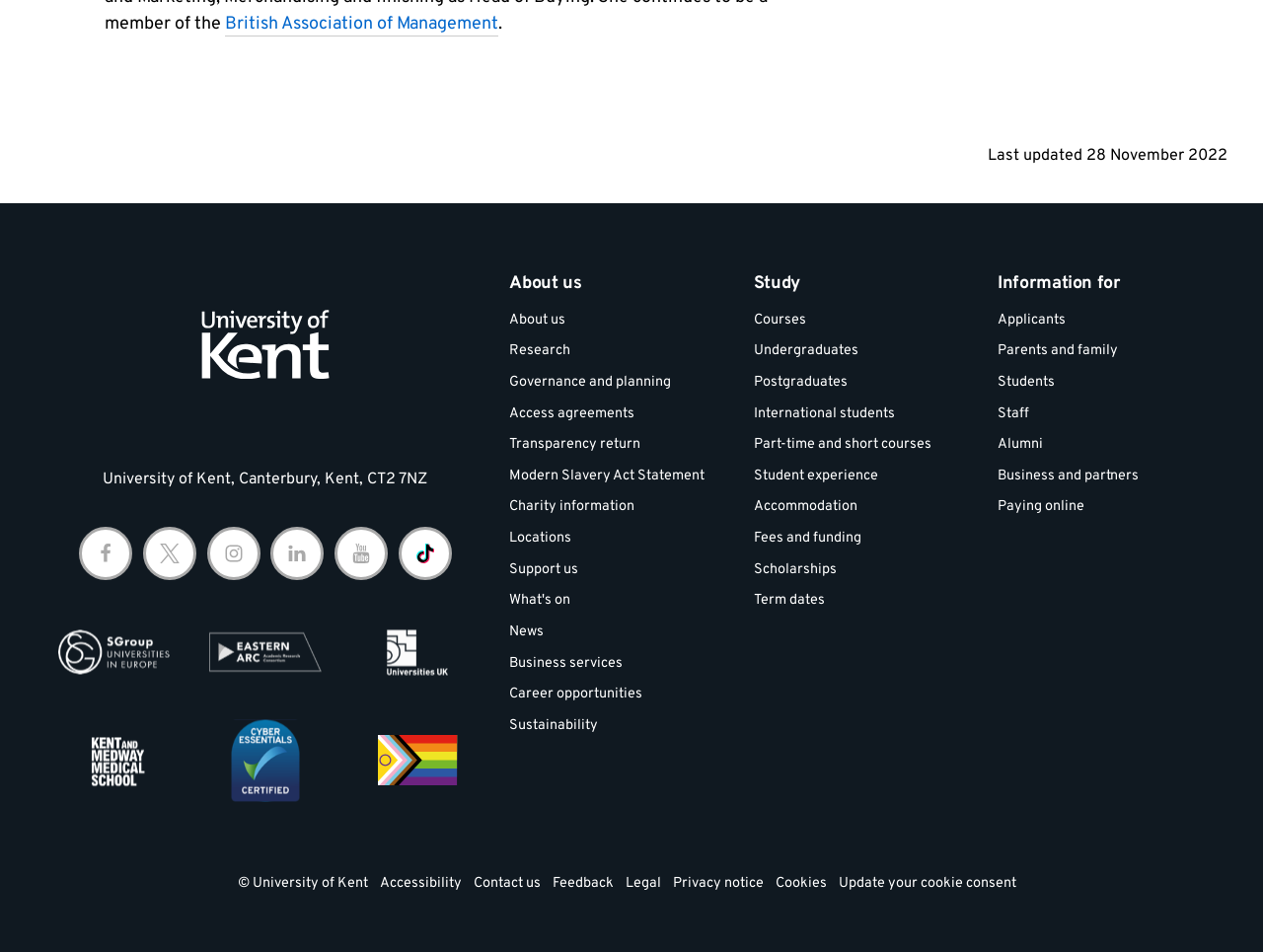Using the provided element description, identify the bounding box coordinates as (top-left x, top-left y, bottom-right x, bottom-right y). Ensure all values are between 0 and 1. Description: Connect with us on LinkedIn

[0.214, 0.553, 0.257, 0.609]